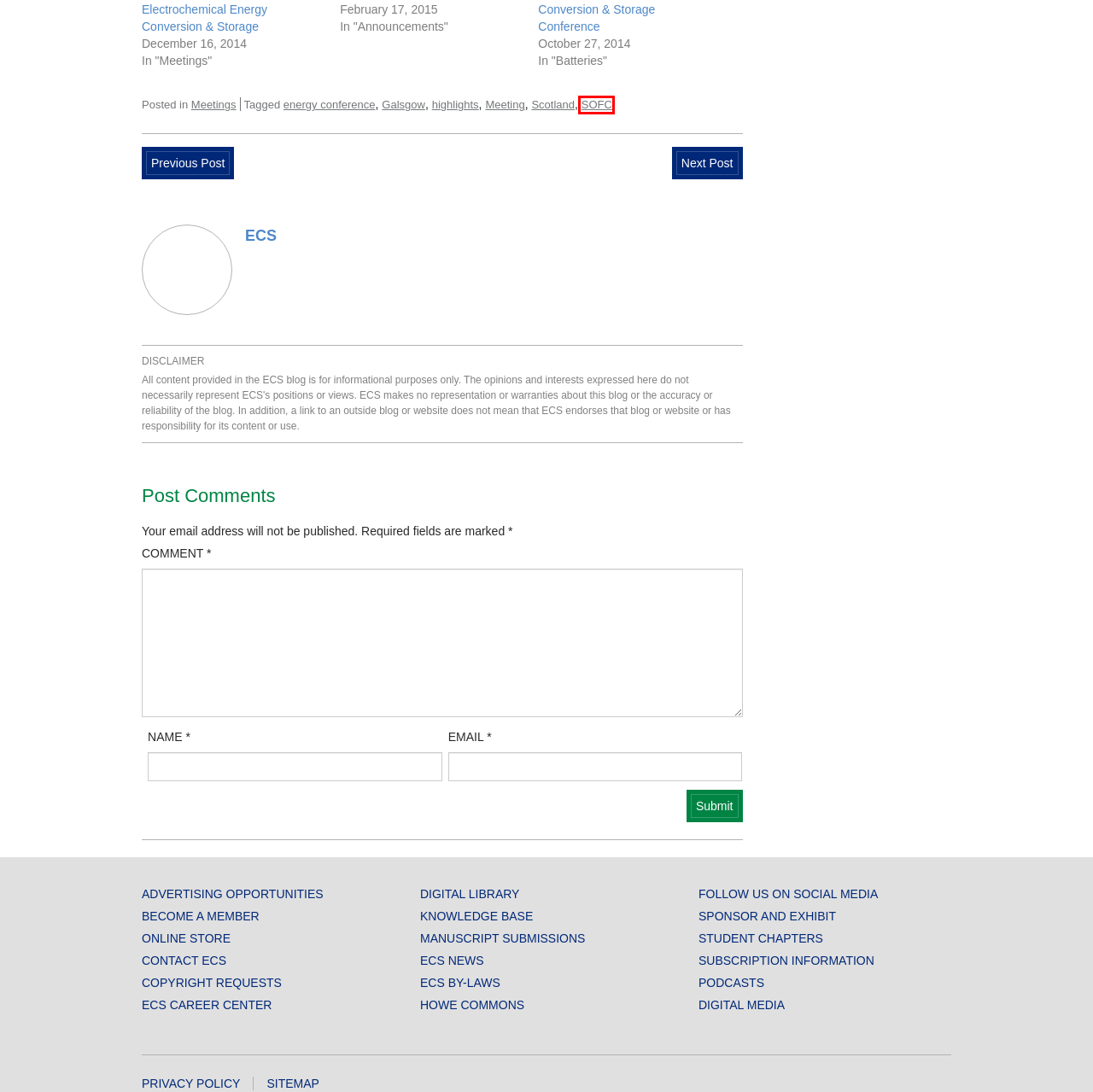Analyze the given webpage screenshot and identify the UI element within the red bounding box. Select the webpage description that best matches what you expect the new webpage to look like after clicking the element. Here are the candidates:
A. Chapter Directory
B. Meeting Archives - ECS
C. Radware Bot Manager Captcha
D. Governing Documents - ECS
E. Galsgow Archives - ECS
F. Sitemap - ECS
G. SOFC Archives - ECS
H. Scotland Archives - ECS

G